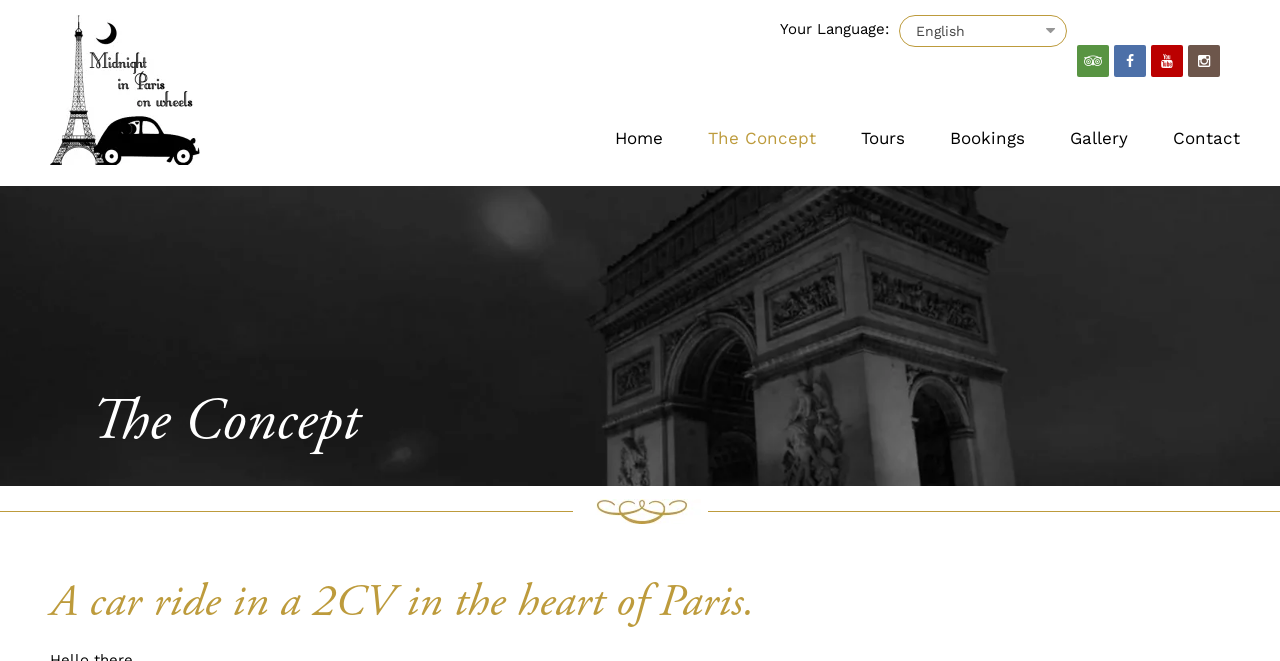Determine the bounding box coordinates of the clickable region to carry out the instruction: "go to Home page".

[0.469, 0.16, 0.53, 0.259]